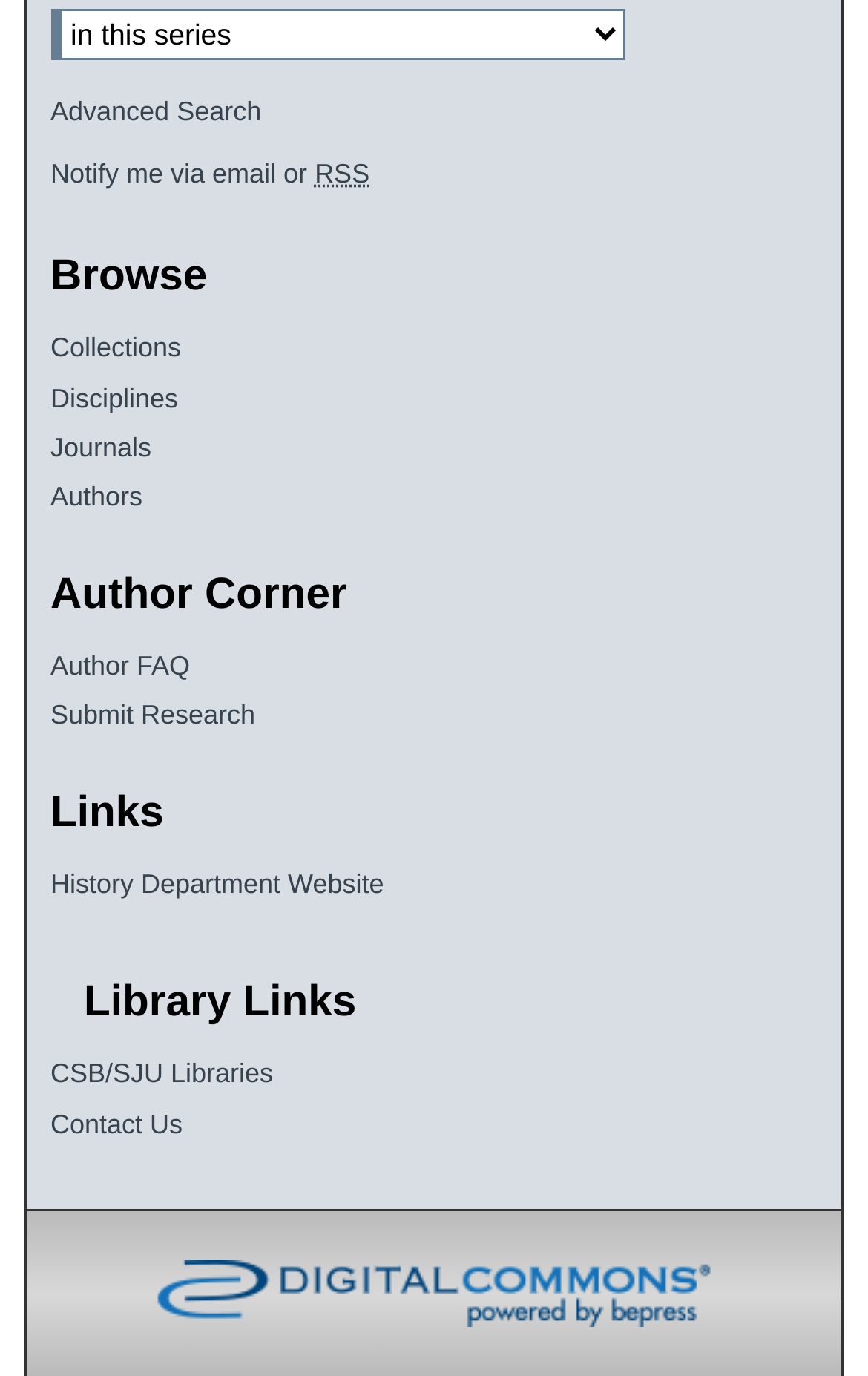Answer the question with a brief word or phrase:
What is the first link on the webpage?

Advanced Search